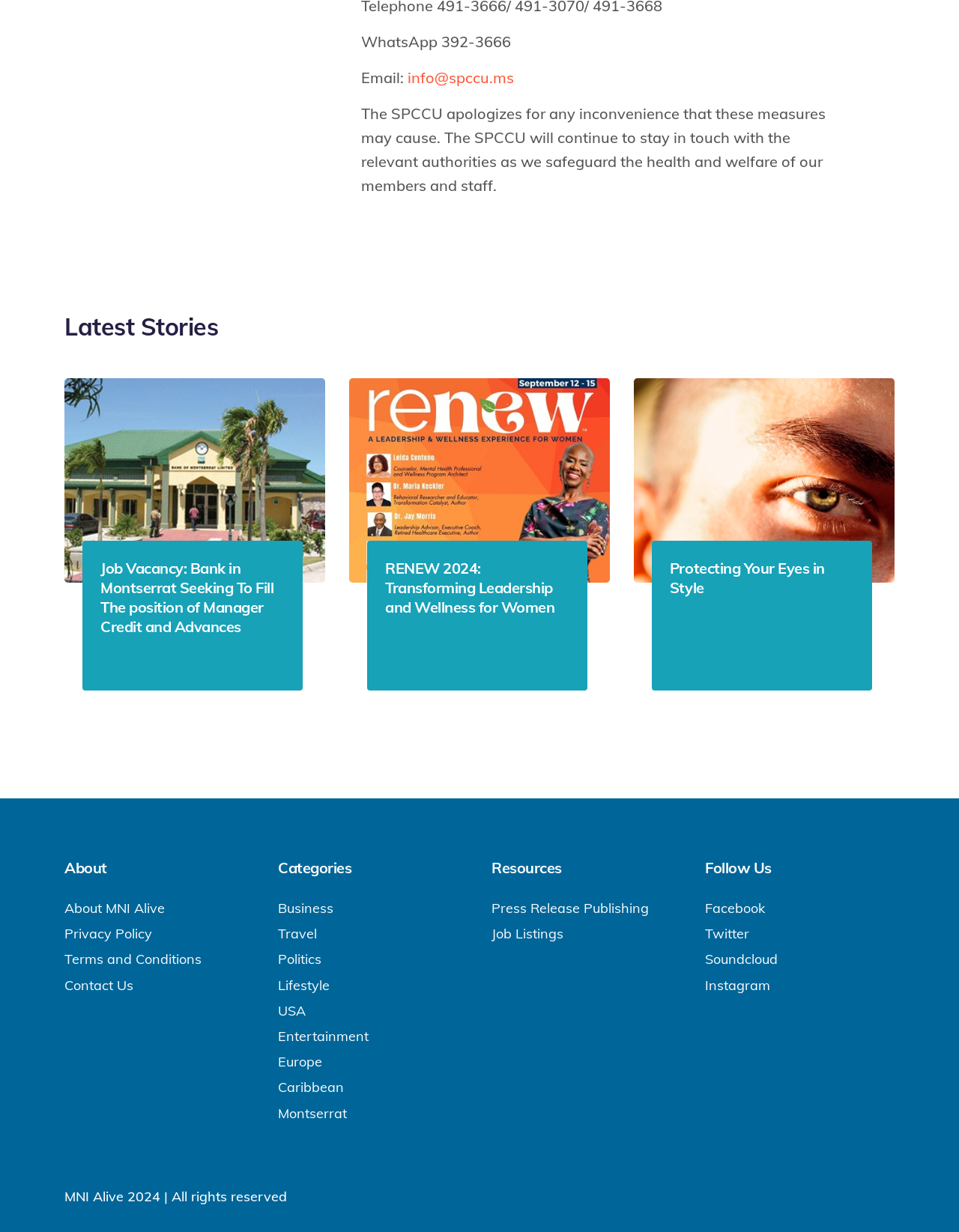Extract the bounding box coordinates of the UI element described: "Terms and Conditions". Provide the coordinates in the format [left, top, right, bottom] with values ranging from 0 to 1.

[0.067, 0.772, 0.21, 0.786]